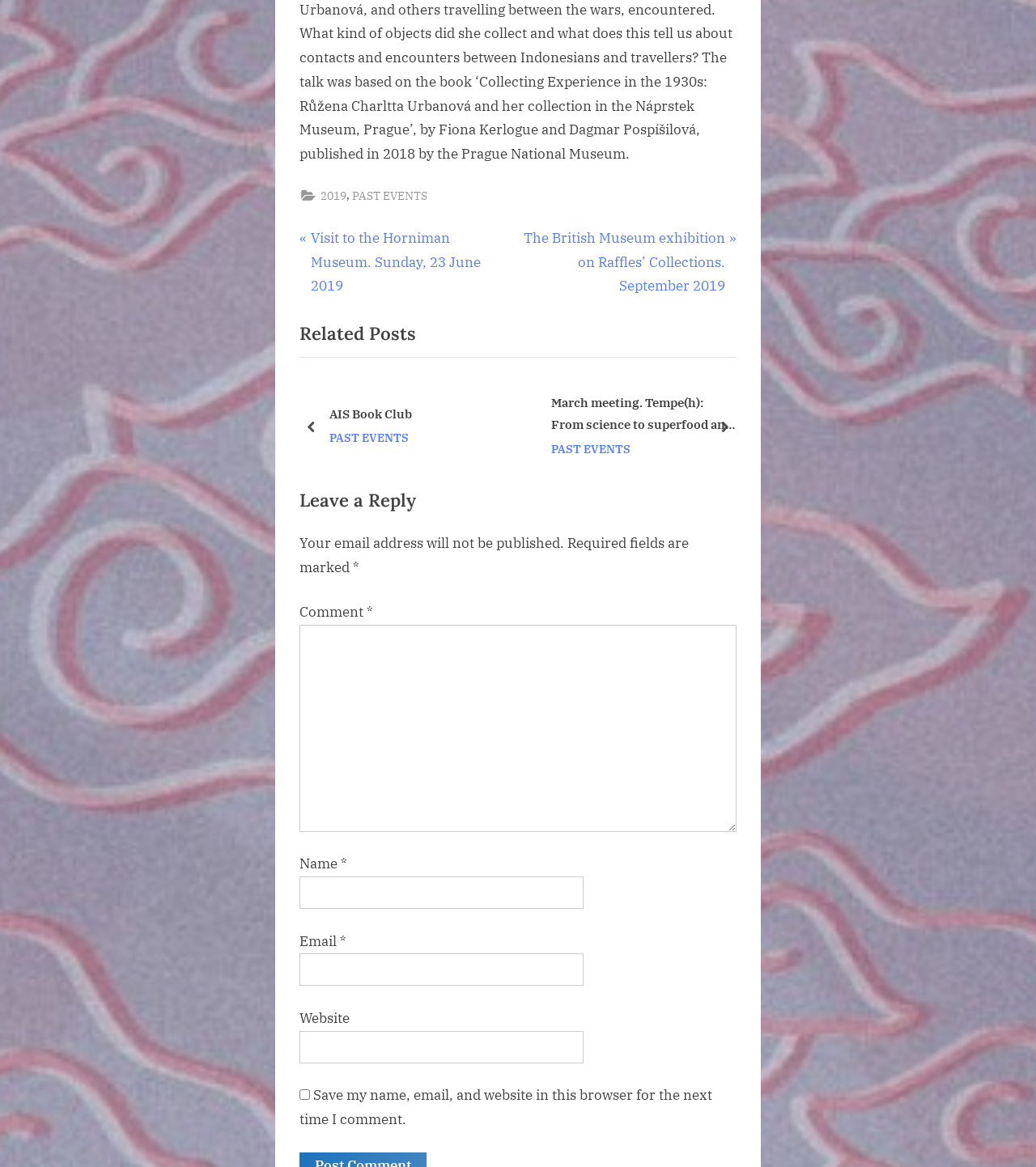Could you provide the bounding box coordinates for the portion of the screen to click to complete this instruction: "Click on the 'AIS Book Club' link"?

[0.132, 0.345, 0.212, 0.364]